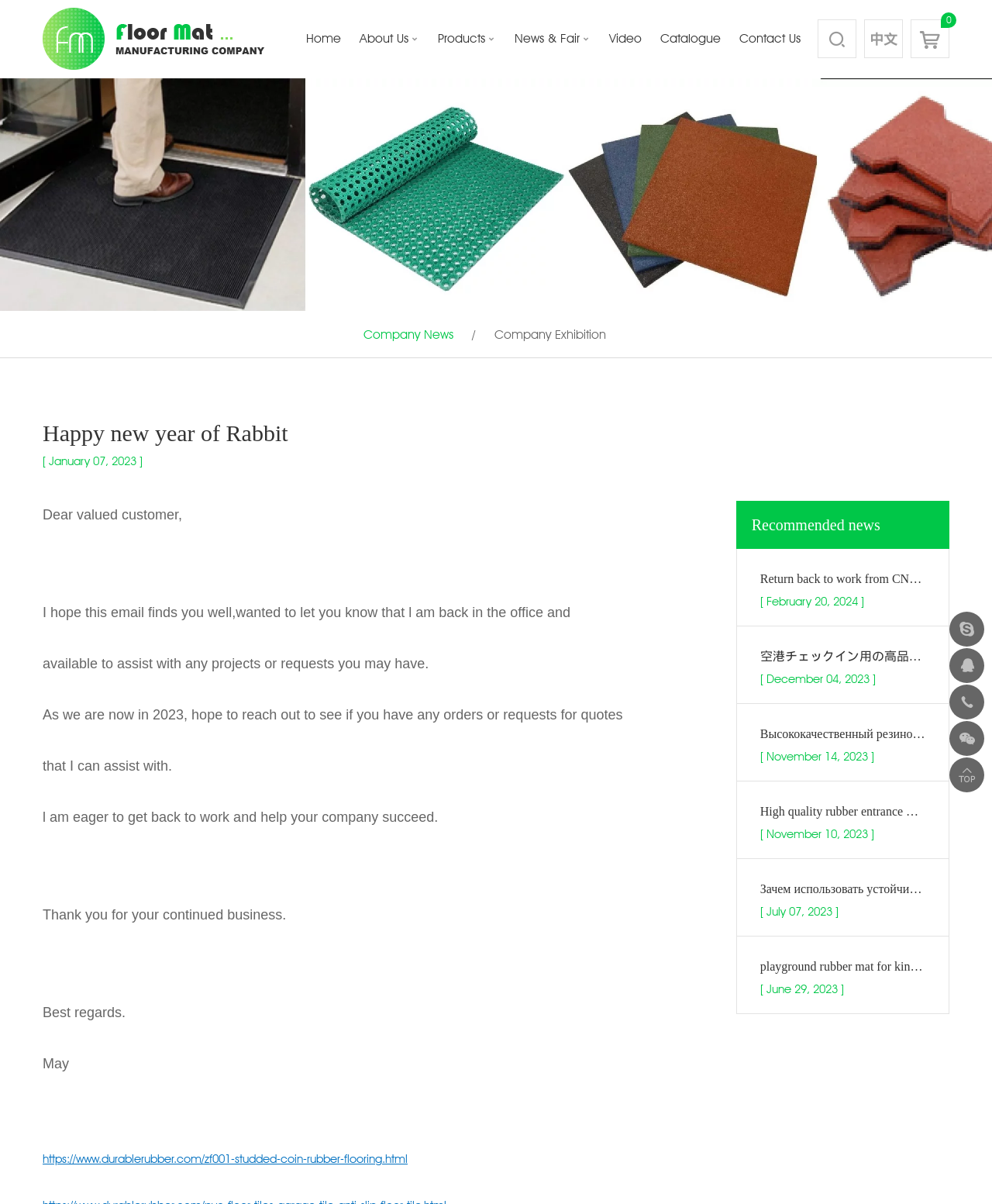Kindly respond to the following question with a single word or a brief phrase: 
How many social media links are there at the bottom of the page?

5